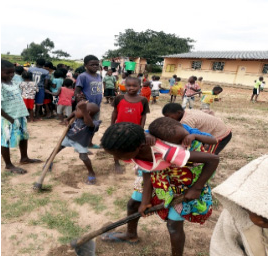Offer a detailed explanation of what is depicted in the image.

In this vibrant scene, a group of children from Tamba village enthusiastically engage in a community effort to clean their school grounds. The foreground features two girls; one is playfully carrying another on her back while holding onto a tool, symbolizing a spirit of teamwork and camaraderie. The background reveals a larger group of children, showcasing a lively atmosphere filled with laughter and energy as they work together. Nearby, the school building stands as a testament to their collective efforts, hinting at a strong sense of community involvement and pride among the village residents. This image captures not just the task at hand but also the joy and unity of the children as they contribute to their school’s upkeep.